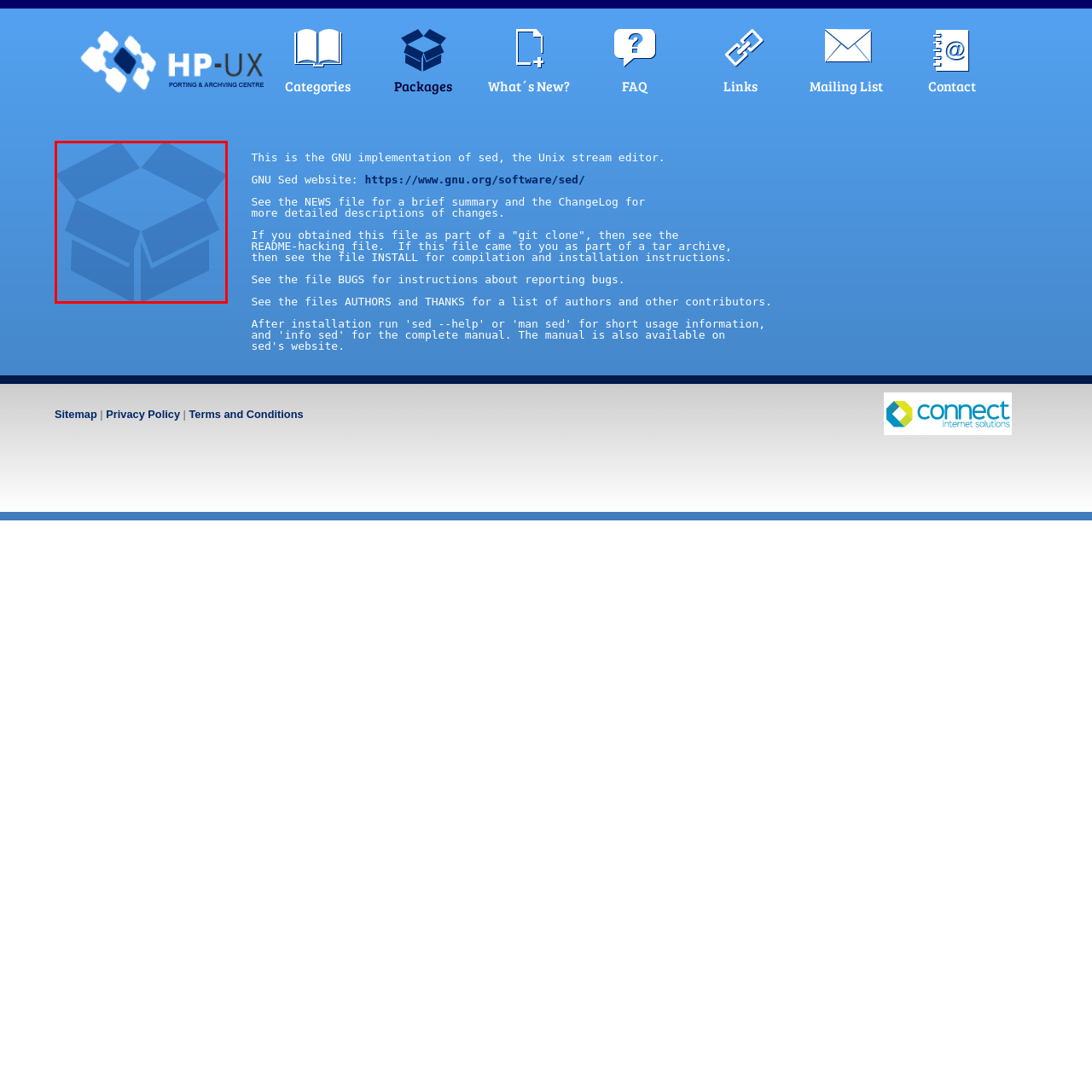Thoroughly describe the contents of the picture within the red frame.

The image displayed is an icon representing packages, characterized by a blue and green color scheme that forms the shape of a box. This icon is often used to symbolize software packages available for various applications, particularly in contexts related to programming and software development. In this instance, it is featured within the HP-UX Porting and Archive Centre, which is a resource hub for users seeking information and tools related to the HP UX operating system. The icon's design is simple yet effective, conveying a sense of organization and accessibility, inviting users to explore available software packages and related resources.